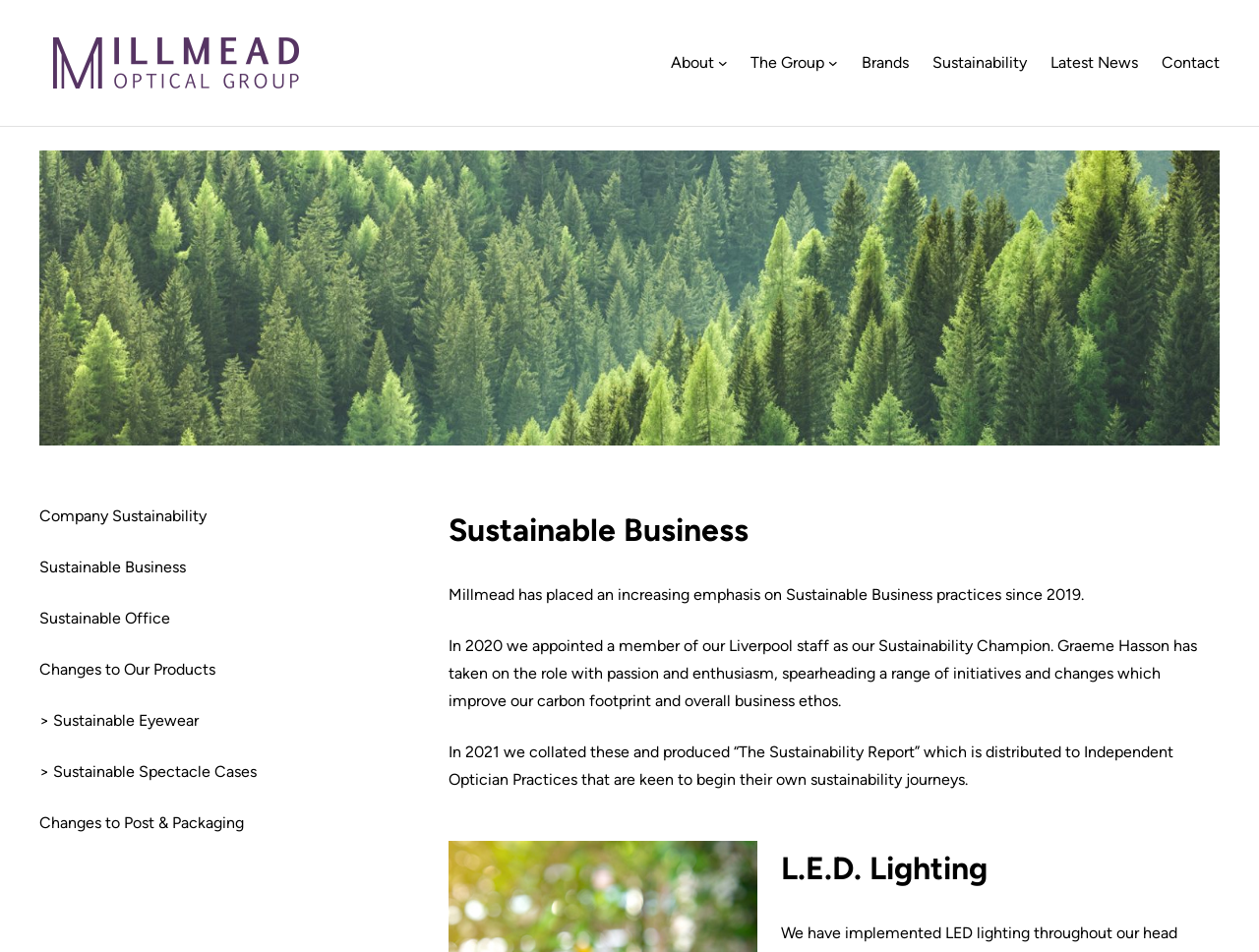Determine the coordinates of the bounding box that should be clicked to complete the instruction: "Click the 'Latest News' link". The coordinates should be represented by four float numbers between 0 and 1: [left, top, right, bottom].

[0.834, 0.052, 0.904, 0.081]